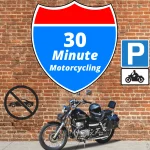Convey a detailed narrative of what is depicted in the image.

The image features a vibrant design promoting a podcast titled "30 Minute Motorcycling." Set against a textured brick wall, the design prominently displays a shield shape with striking blue and red colors. The central text, "30 Minute," is bold and eye-catching, while "Motorcycling" is written below in a slightly smaller font. To the right, there are parking icons for motorcycles, including a designated parking symbol and a no-parking sign for motorcycles, emphasizing motorcycle parking regulations. This visual encapsulates the essence of the podcast, which likely discusses various motorcycle-related topics, including safety, regulations, and tips for enthusiasts.